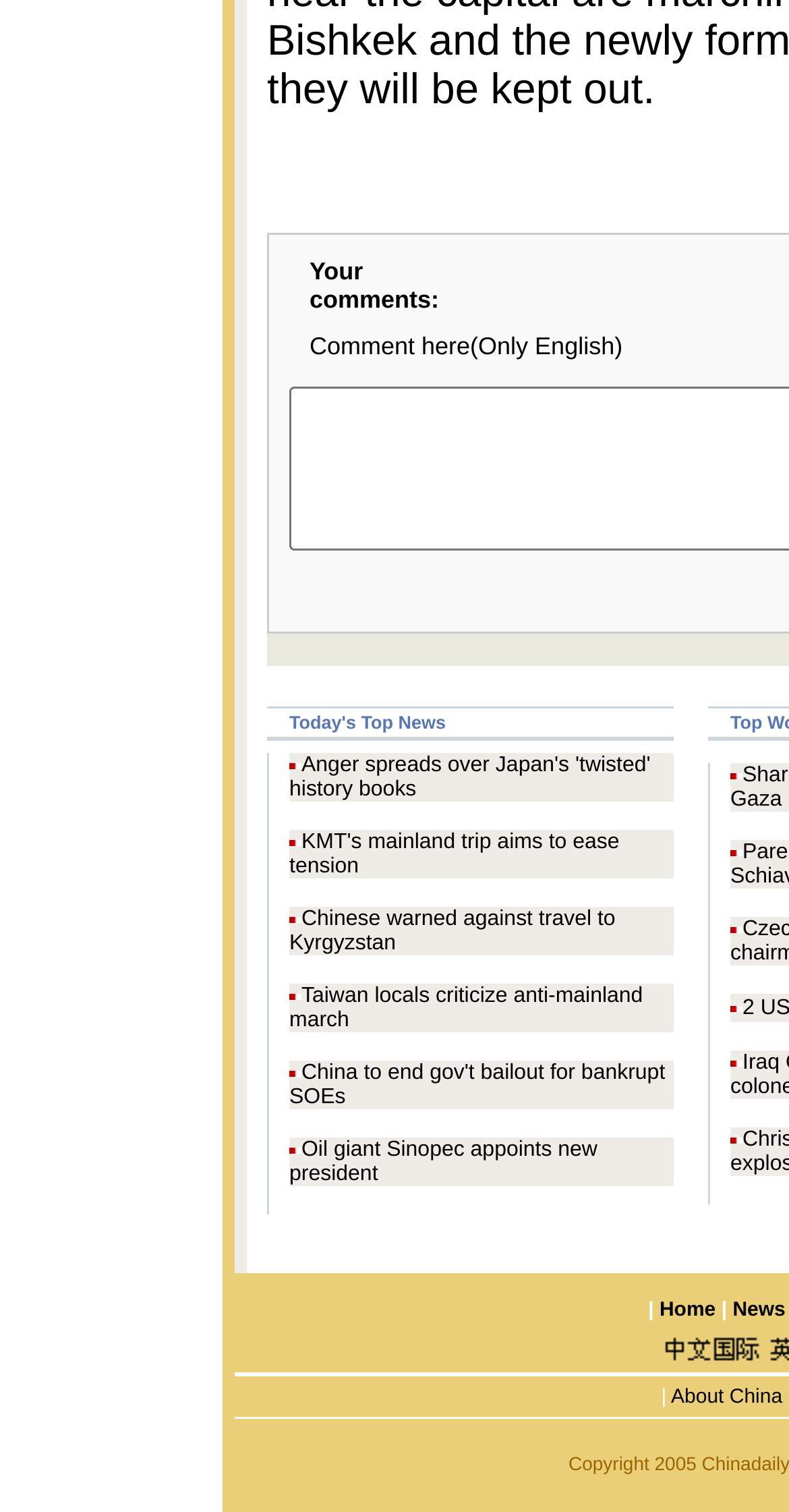Please specify the bounding box coordinates of the clickable section necessary to execute the following command: "Click 'Today's Top News'".

[0.367, 0.469, 0.854, 0.487]